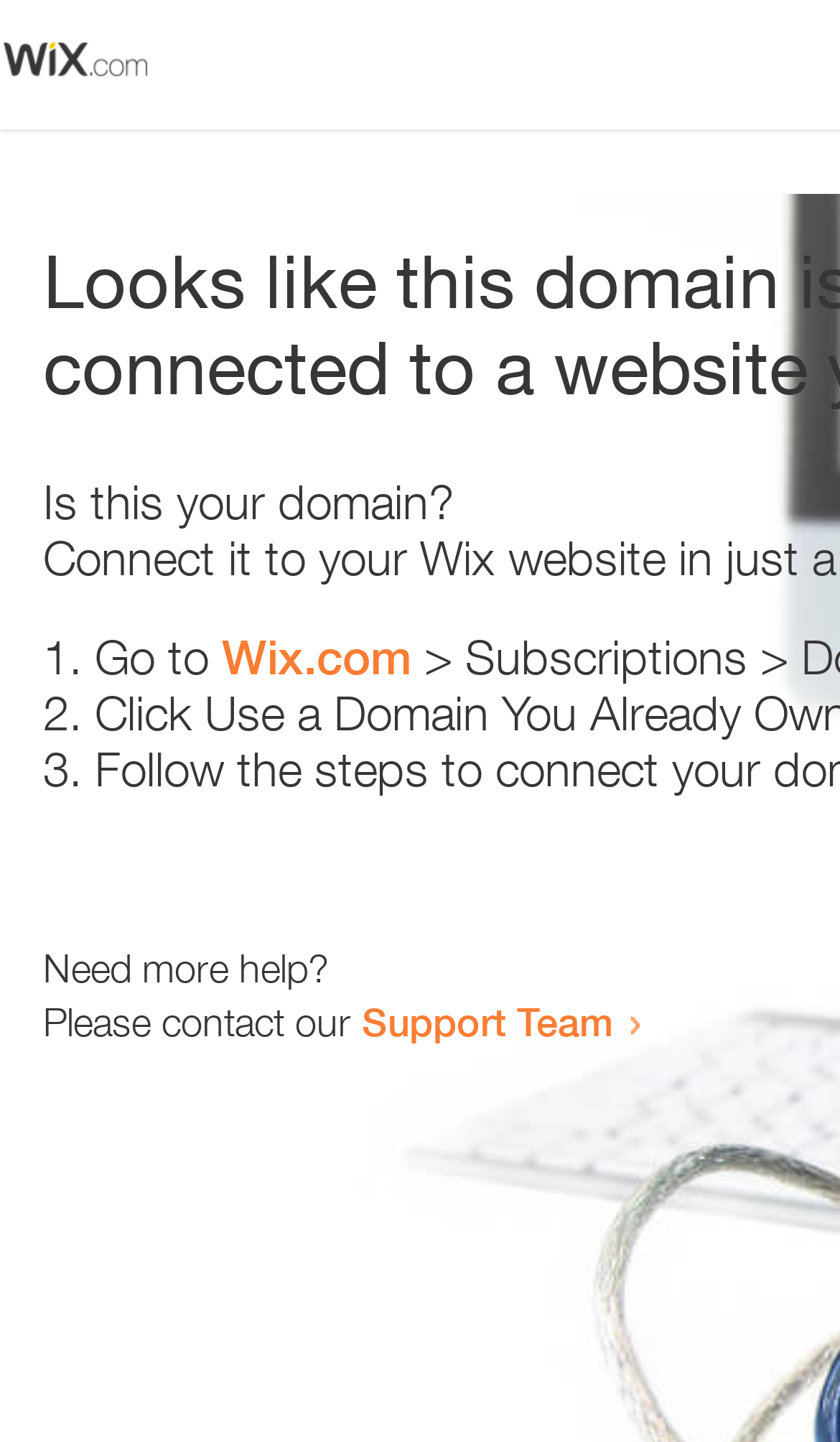Using the format (top-left x, top-left y, bottom-right x, bottom-right y), and given the element description, identify the bounding box coordinates within the screenshot: New Parents

None